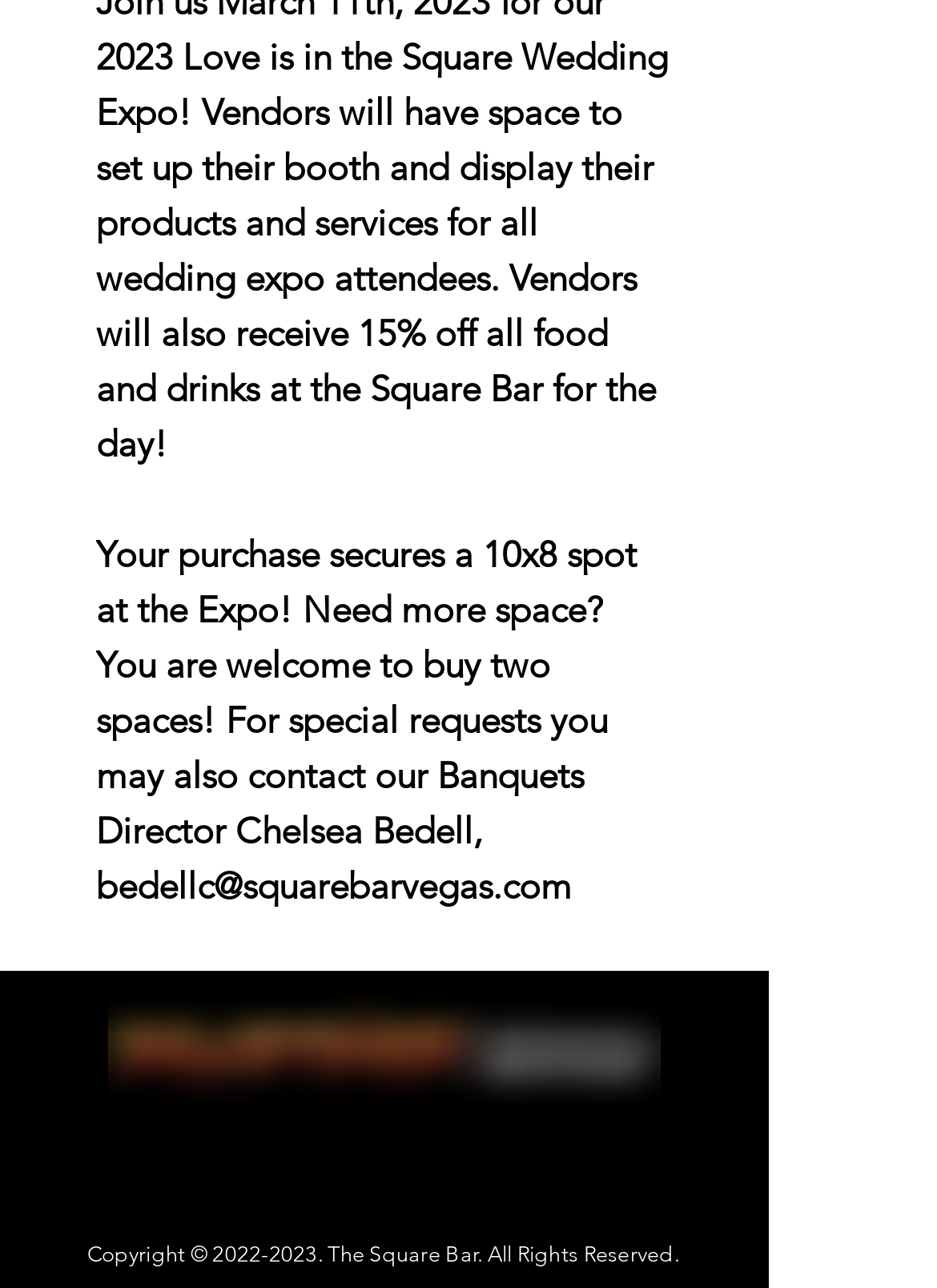Give the bounding box coordinates for this UI element: "2022-2023". The coordinates should be four float numbers between 0 and 1, arranged as [left, top, right, bottom].

[0.227, 0.961, 0.339, 0.983]